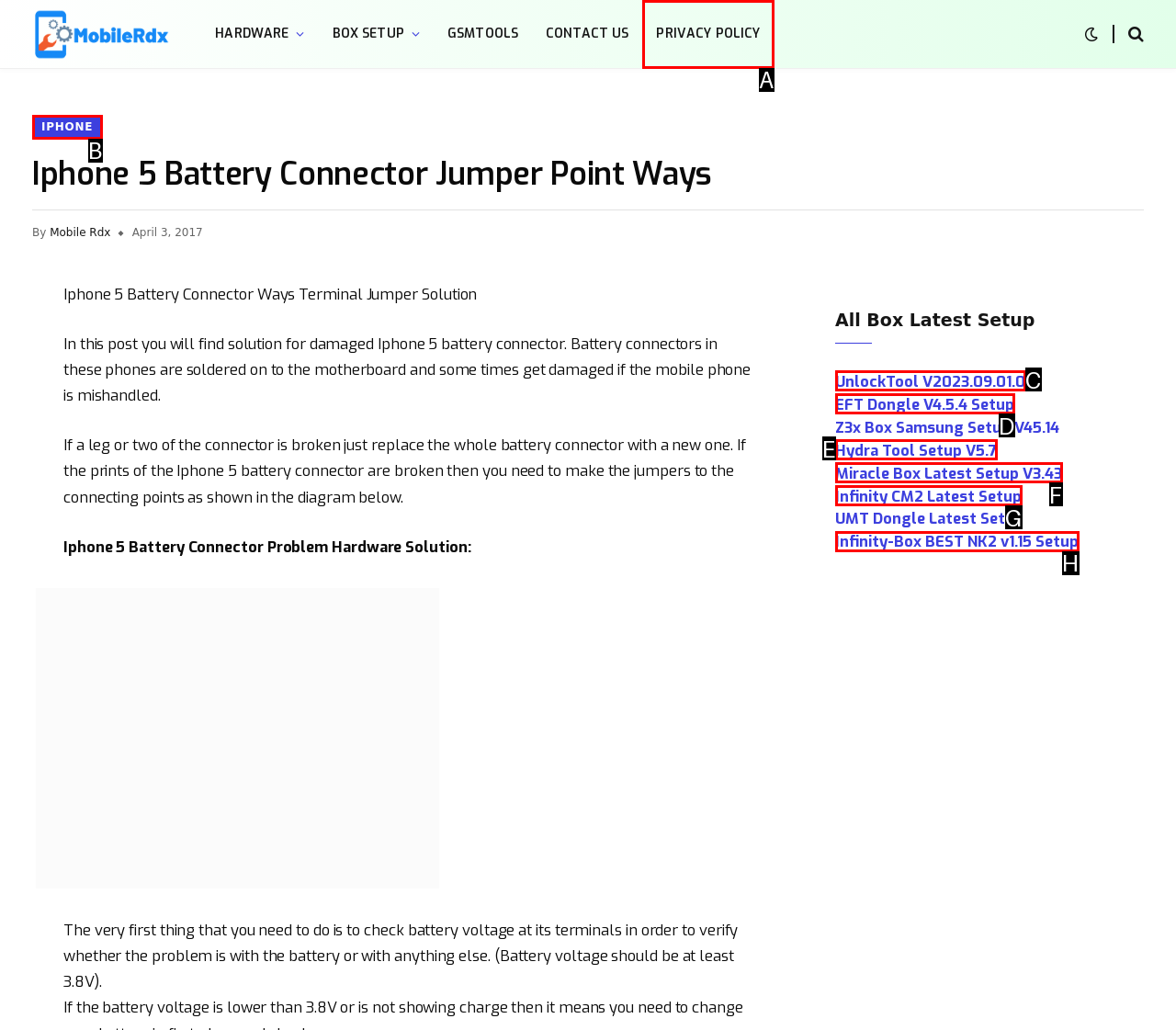Select the letter that aligns with the description: Privacy Policy. Answer with the letter of the selected option directly.

A